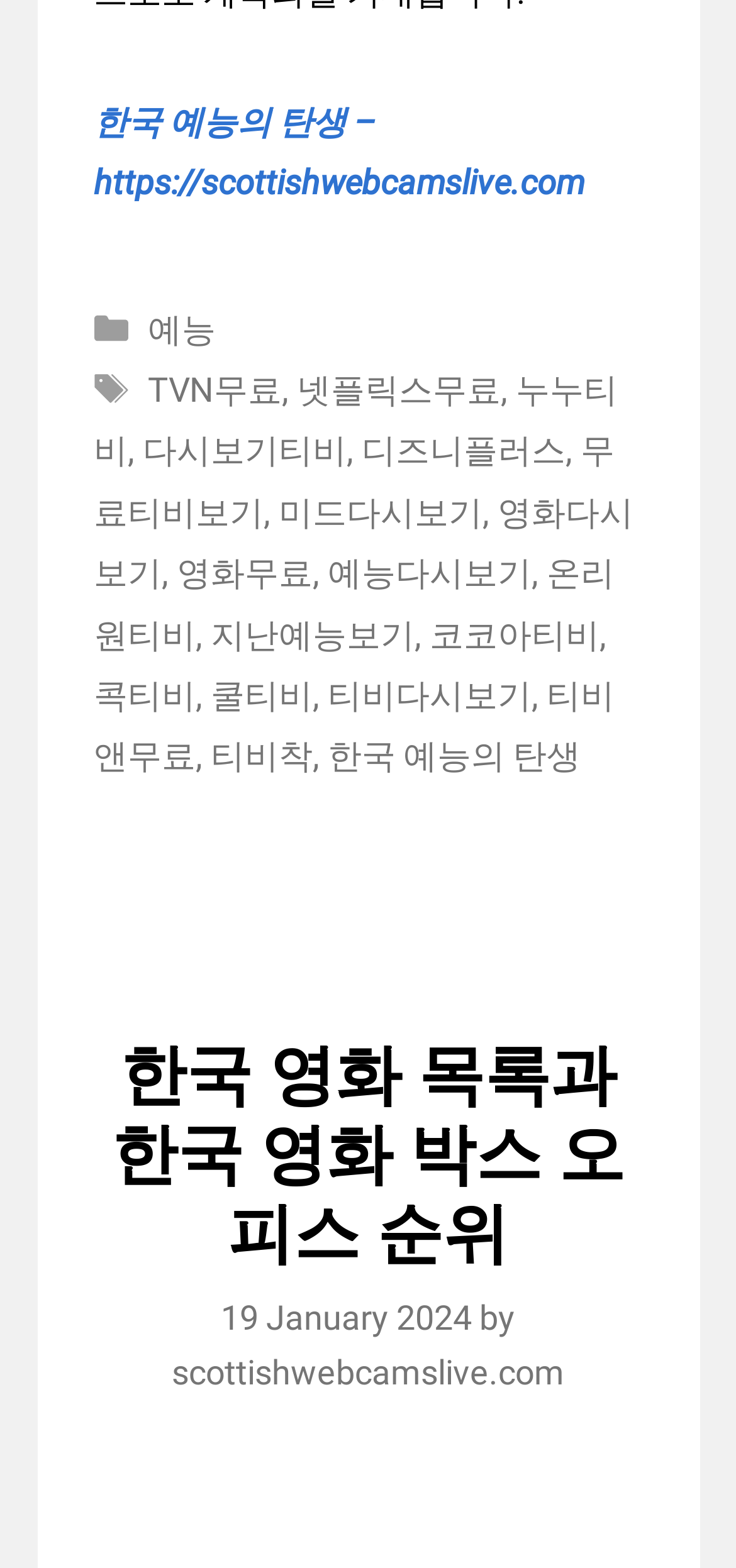What is the website of the author?
Answer with a single word or phrase, using the screenshot for reference.

scottishwebcamslive.com